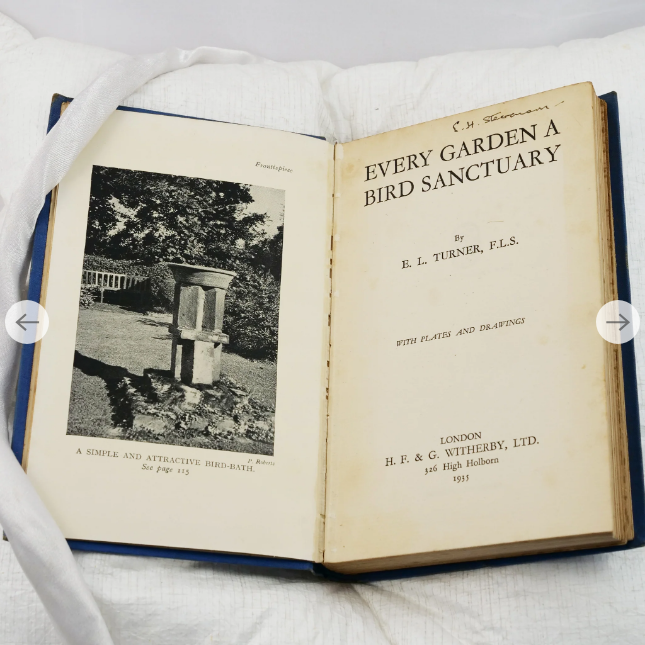Who is the author of the book?
We need a detailed and exhaustive answer to the question. Please elaborate.

The author's name, E. L. Turner, is mentioned on the title page, along with the abbreviation F.L.S., which likely stands for Fellow of the Linnean Society, indicating the author's expertise in the field.